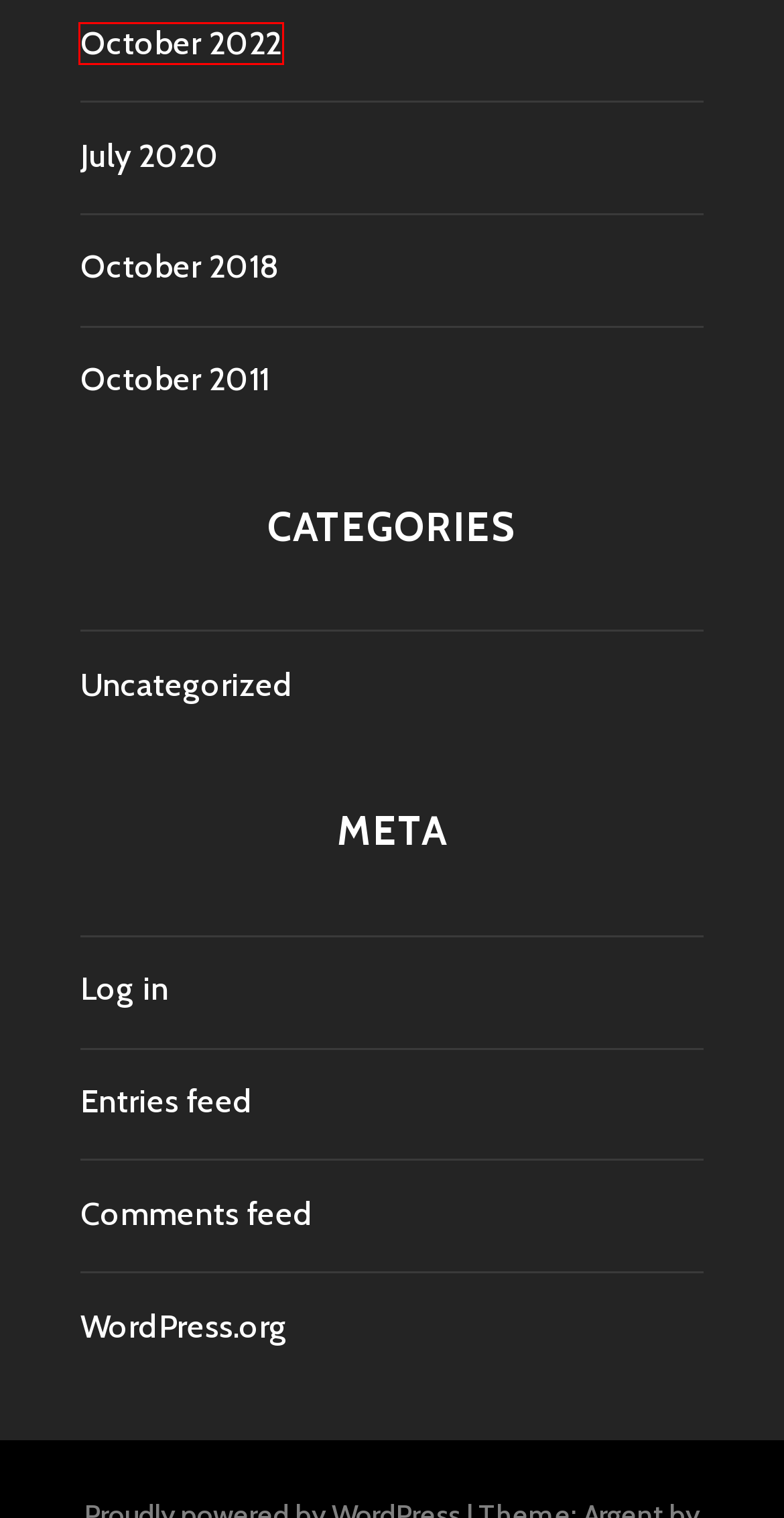You have a screenshot of a webpage with a red bounding box around an element. Choose the best matching webpage description that would appear after clicking the highlighted element. Here are the candidates:
A. October 2022 – Beat Therapy
B. Blog Tool, Publishing Platform, and CMS – WordPress.org
C. Comments for Beat Therapy
D. Beat Therapy
E. July 2020 – Beat Therapy
F. October 2011 – Beat Therapy
G. Uncategorized – Beat Therapy
H. October 2018 – Beat Therapy

A